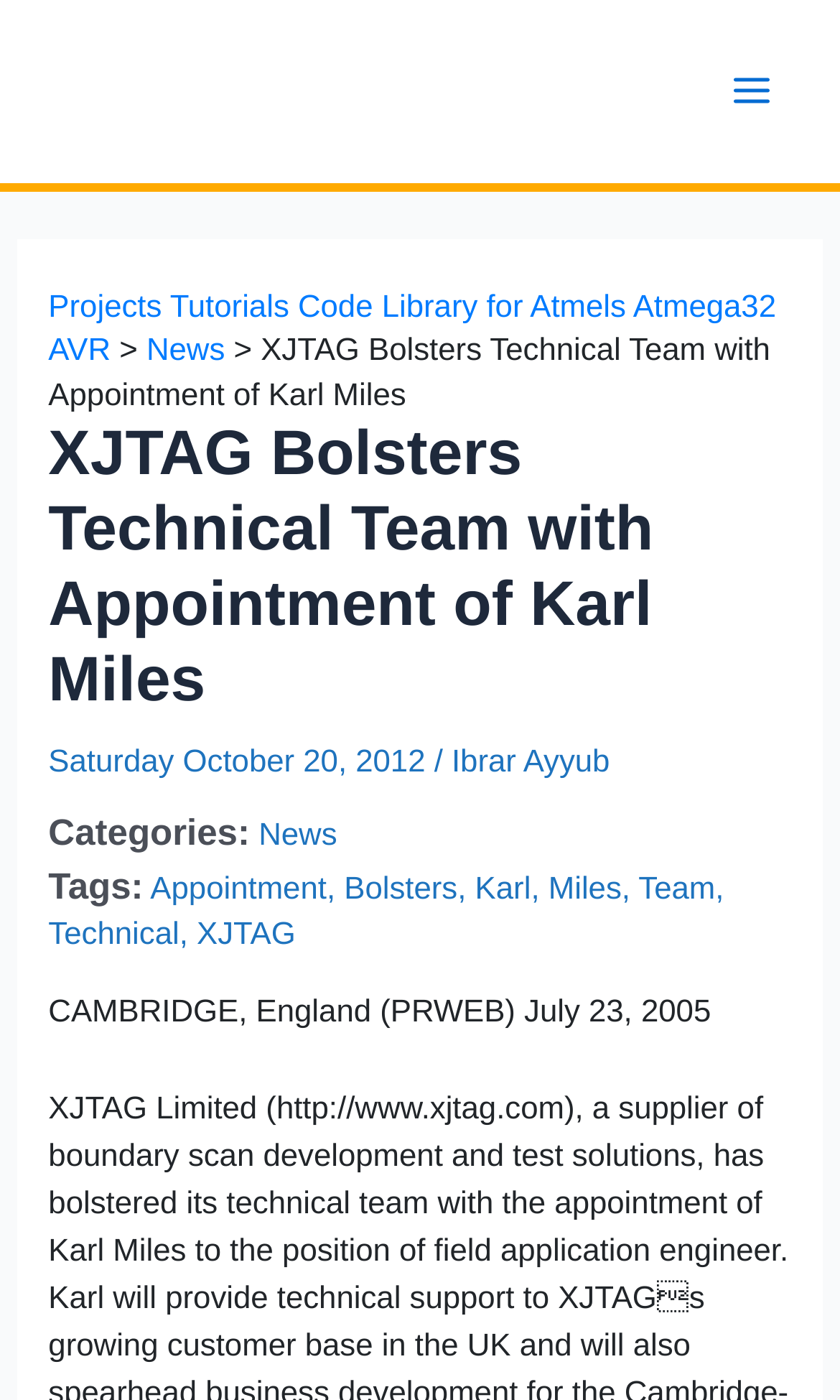Pinpoint the bounding box coordinates of the area that should be clicked to complete the following instruction: "Open the main menu". The coordinates must be given as four float numbers between 0 and 1, i.e., [left, top, right, bottom].

[0.841, 0.033, 0.949, 0.098]